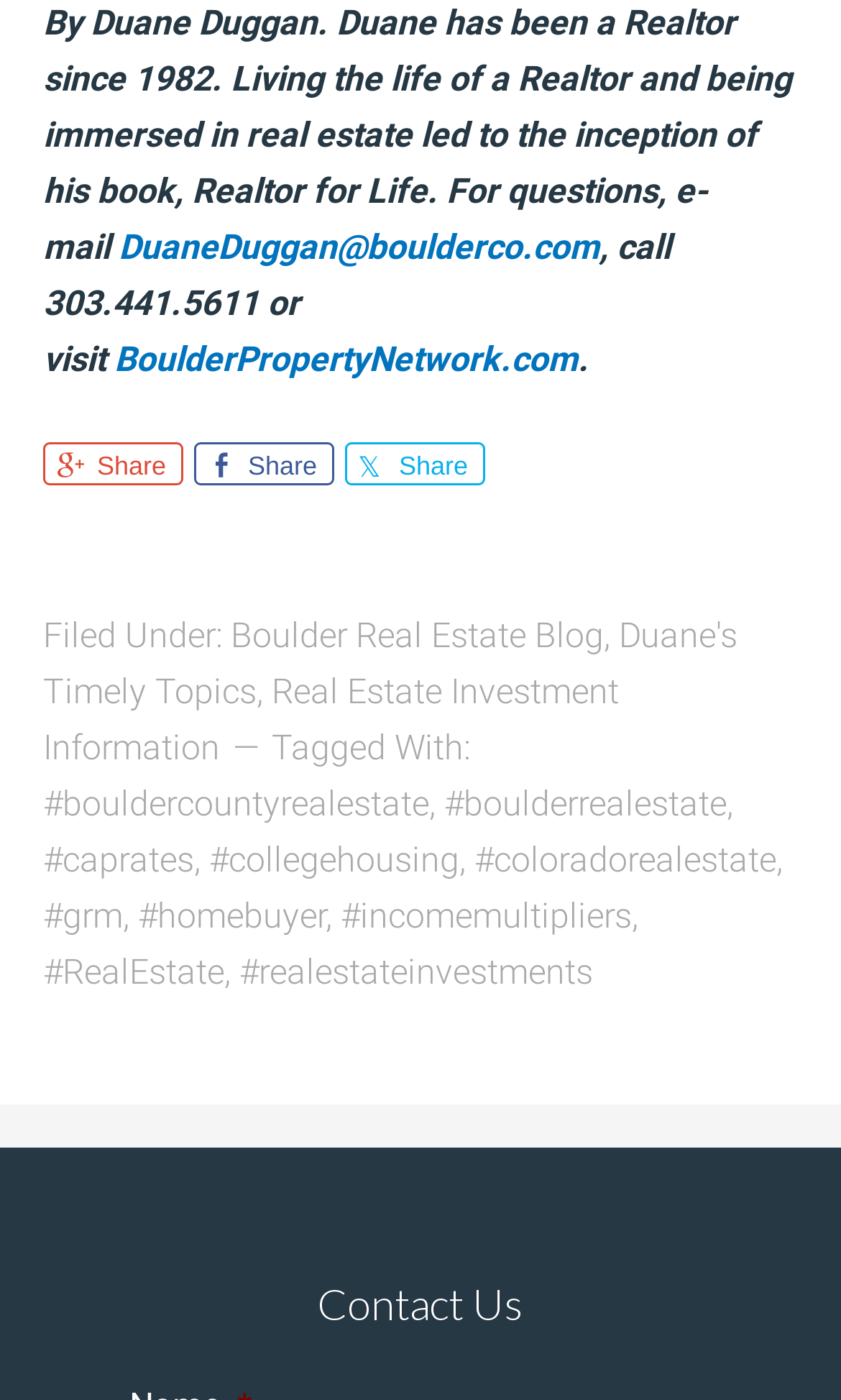What is the topic of the blog post?
Using the image provided, answer with just one word or phrase.

Real Estate